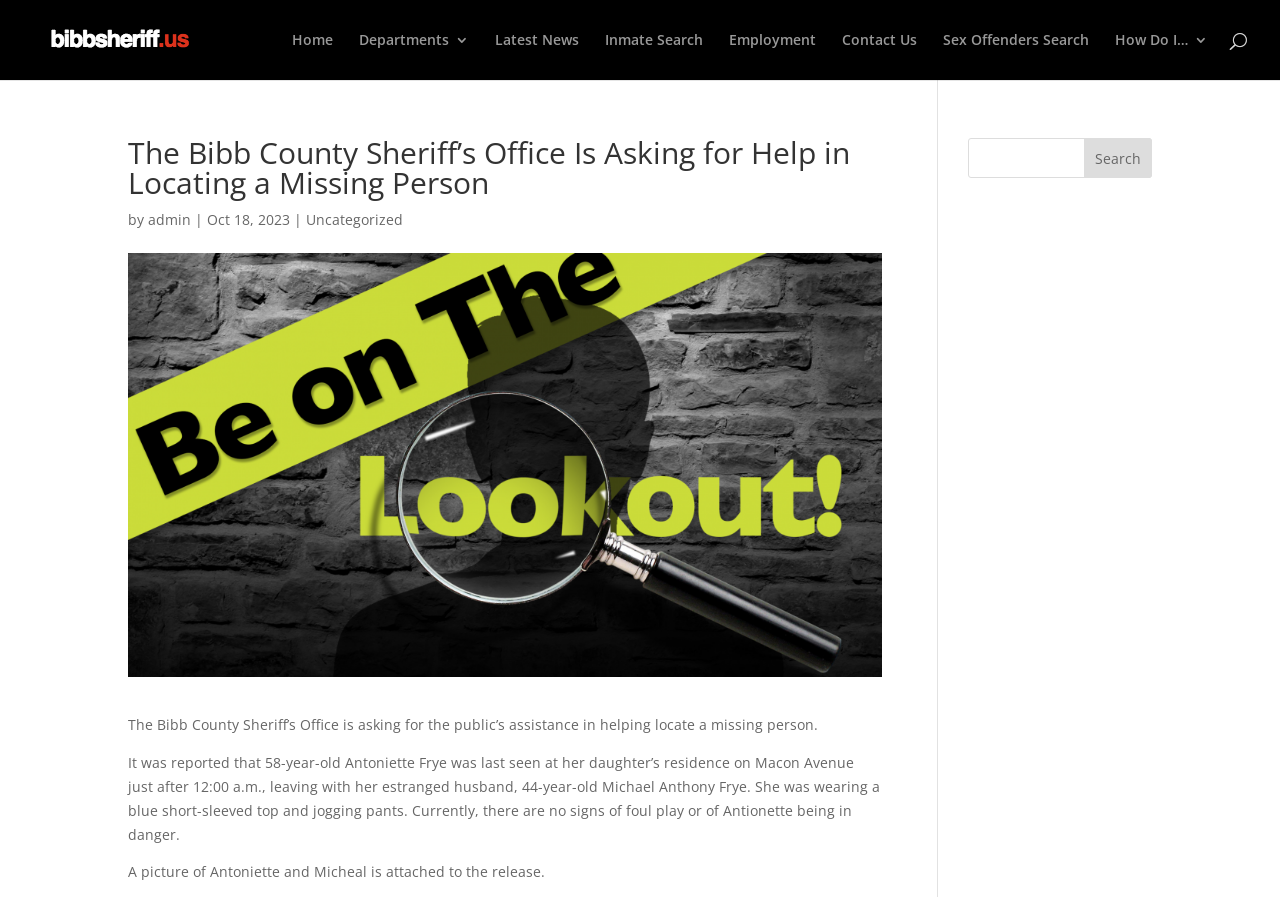Please locate the bounding box coordinates of the element's region that needs to be clicked to follow the instruction: "look for inmate information". The bounding box coordinates should be provided as four float numbers between 0 and 1, i.e., [left, top, right, bottom].

[0.473, 0.037, 0.549, 0.089]